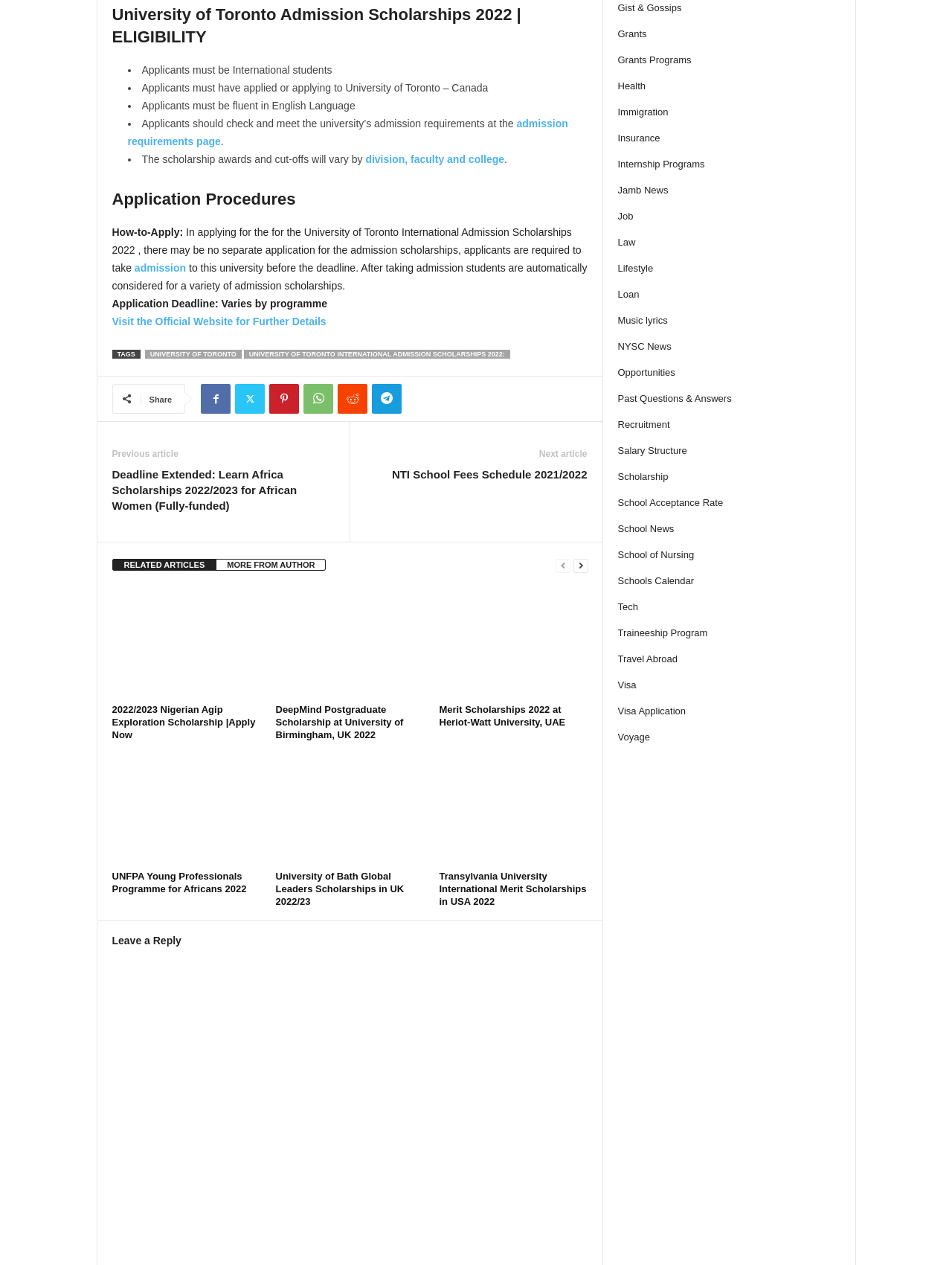Locate the bounding box of the UI element described by: "Past Questions & Answers" in the given webpage screenshot.

[0.649, 0.31, 0.769, 0.319]